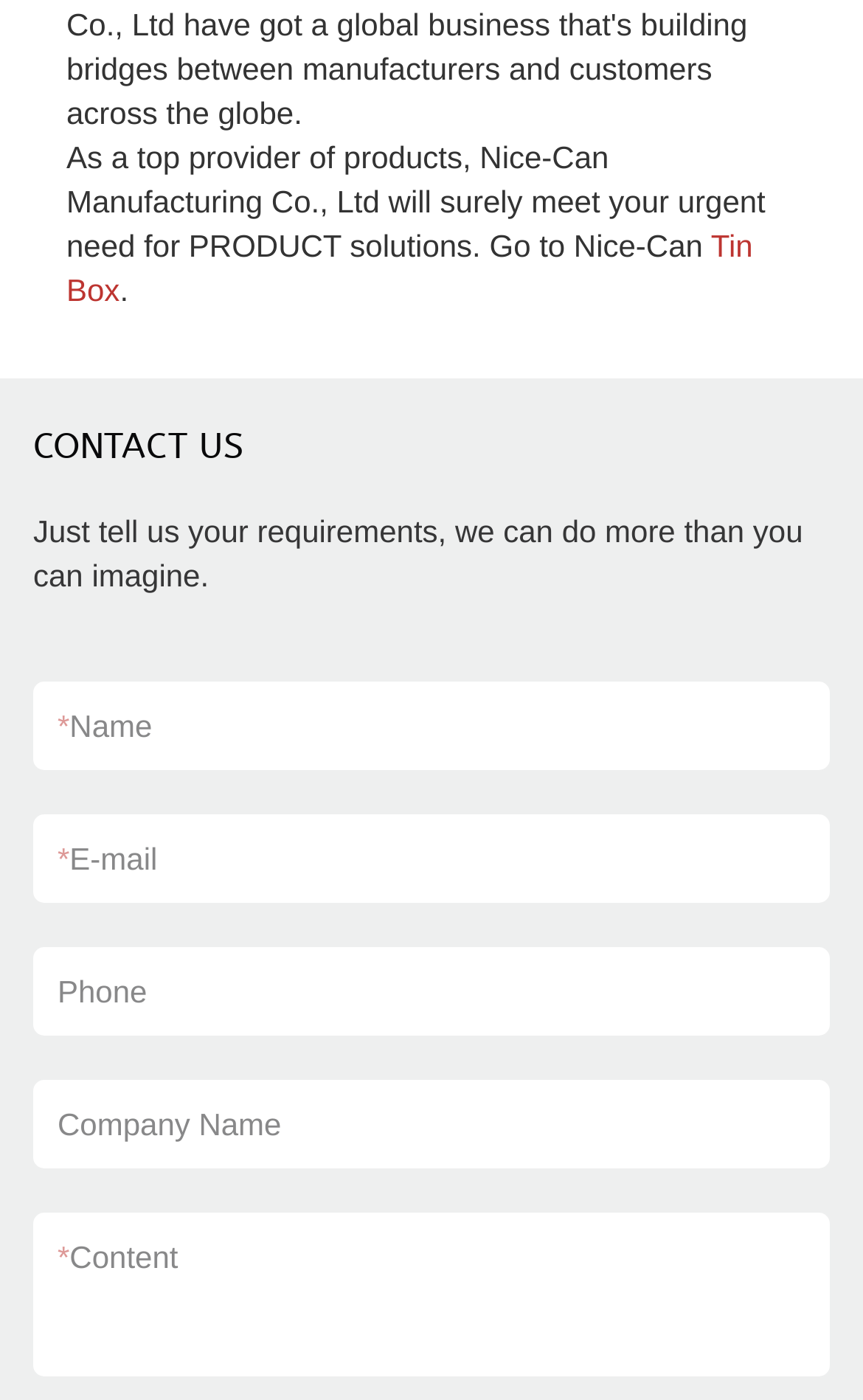What is the purpose of the contact form?
Look at the image and respond to the question as thoroughly as possible.

The static text element above the contact form says 'Just tell us your requirements, we can do more than you can imagine.', which suggests that the purpose of the contact form is to allow users to tell the company their requirements.